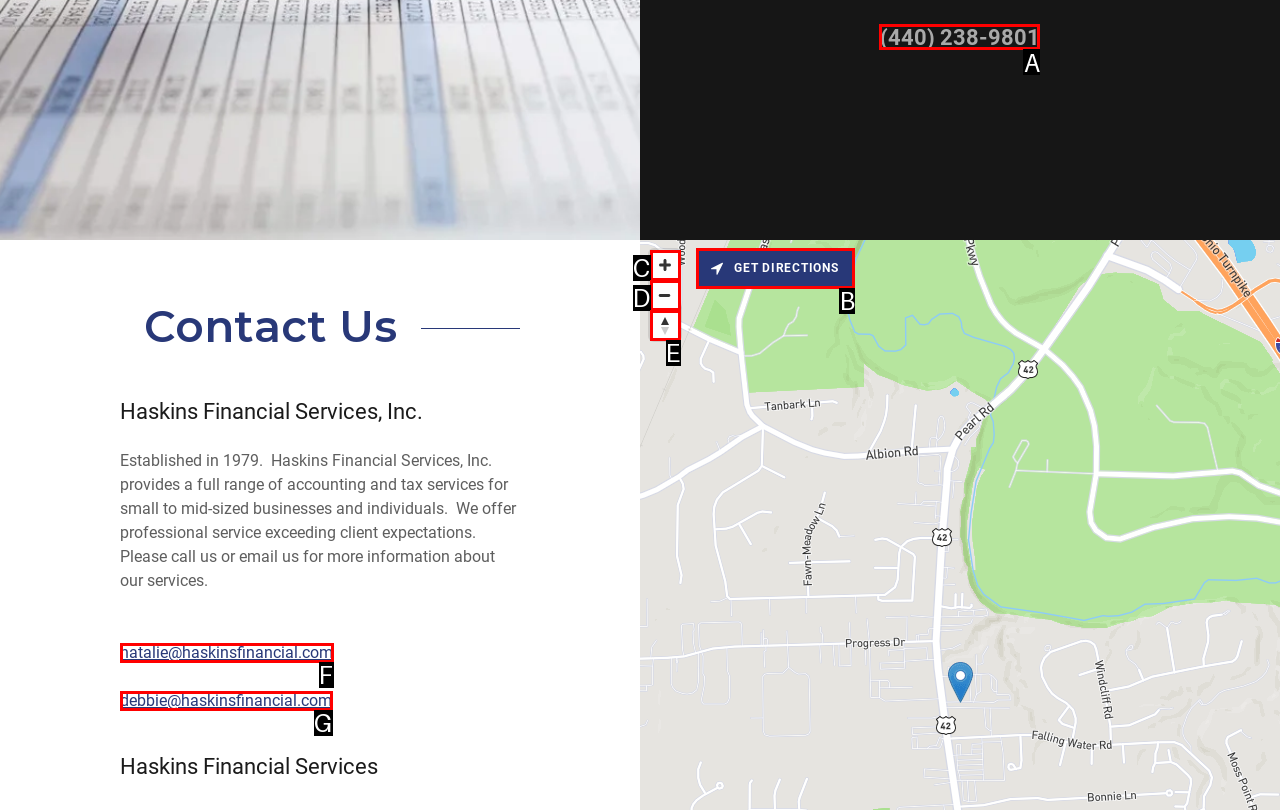Identify the option that best fits this description: debbie@haskinsfinancial.com
Answer with the appropriate letter directly.

G